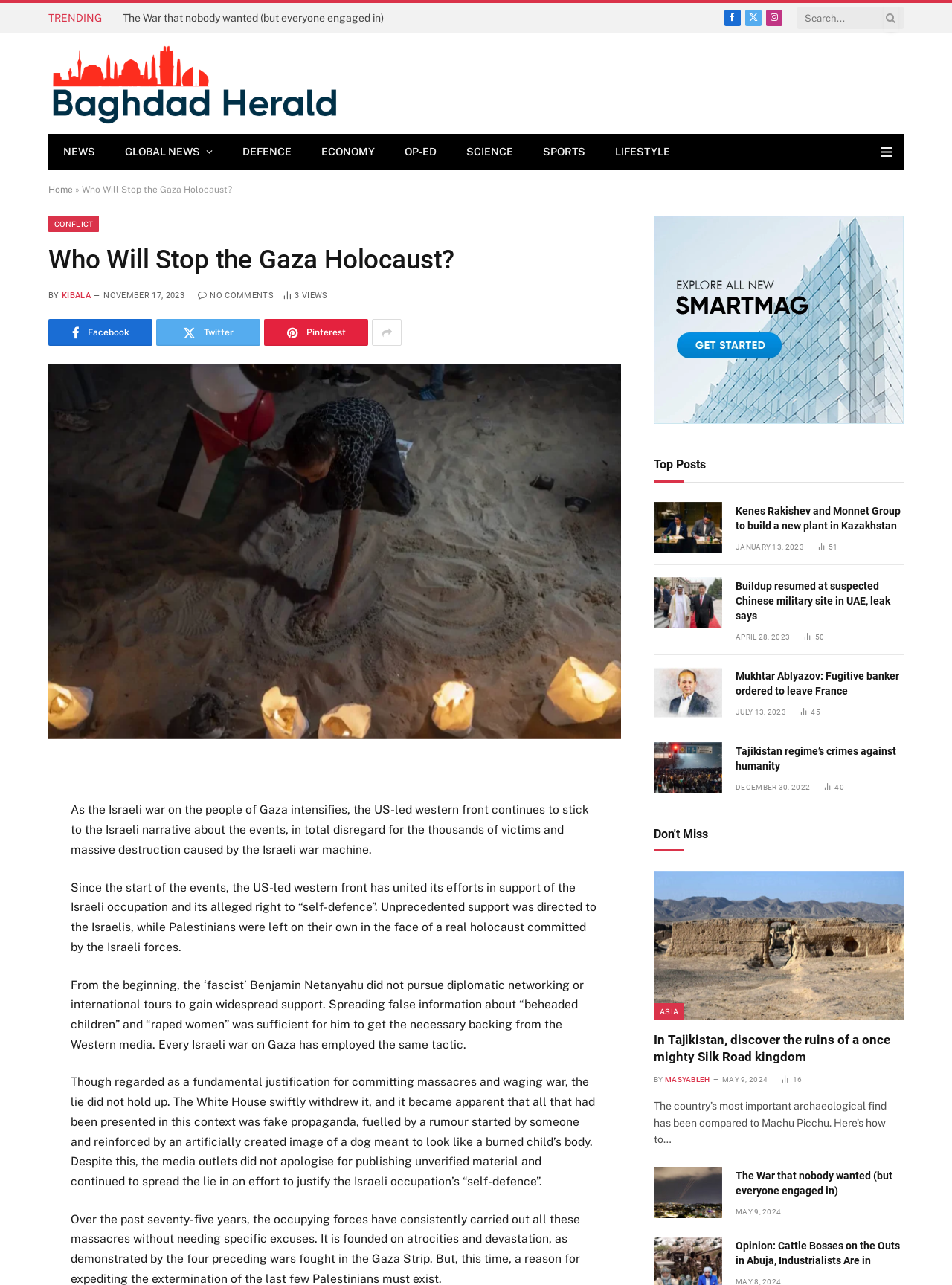What is the category of the article 'Who Will Stop the Gaza Holocaust?'? Based on the image, give a response in one word or a short phrase.

CONFLICT